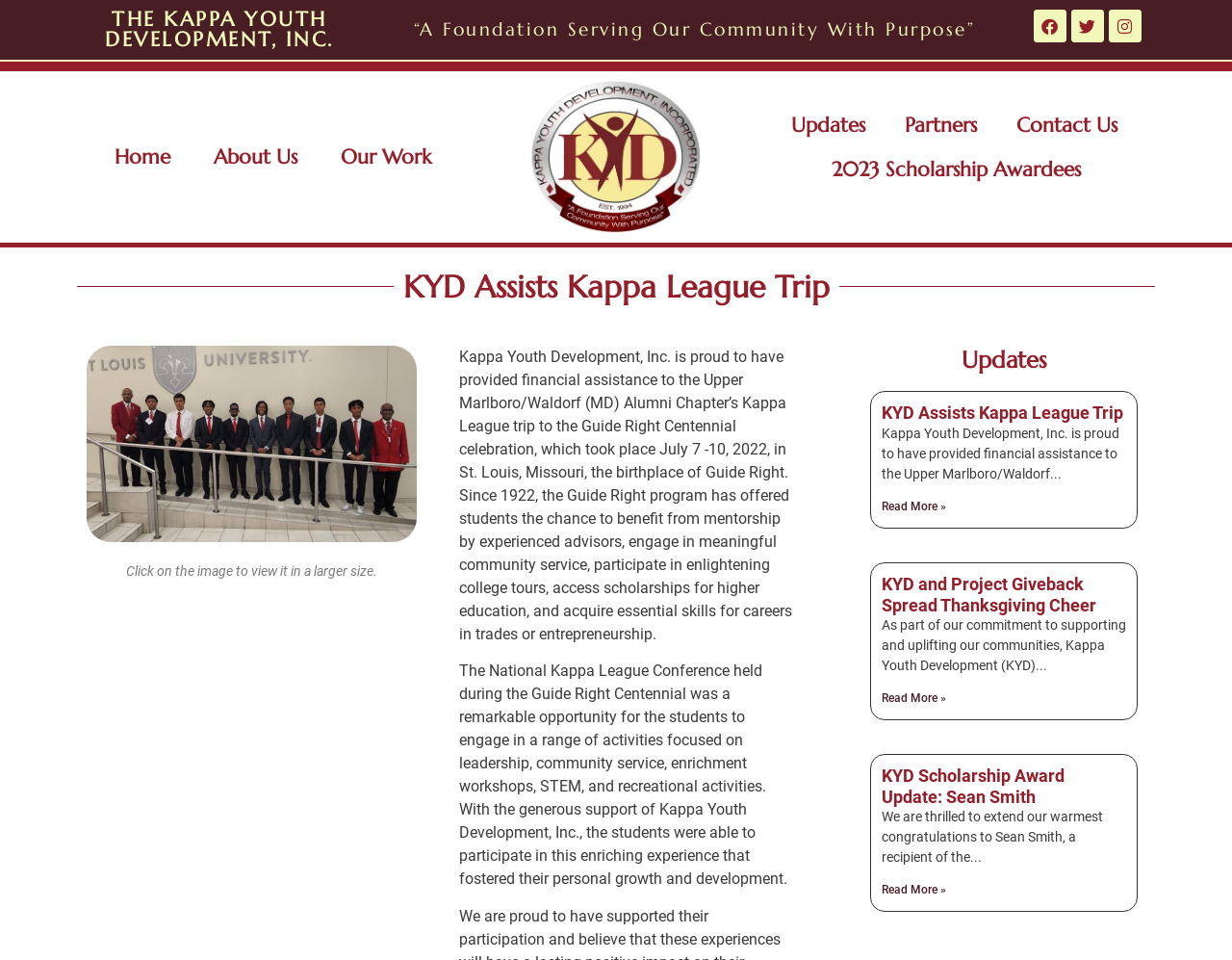Please specify the coordinates of the bounding box for the element that should be clicked to carry out this instruction: "Read more about KYD Assists Kappa League Trip". The coordinates must be four float numbers between 0 and 1, formatted as [left, top, right, bottom].

[0.715, 0.521, 0.768, 0.535]